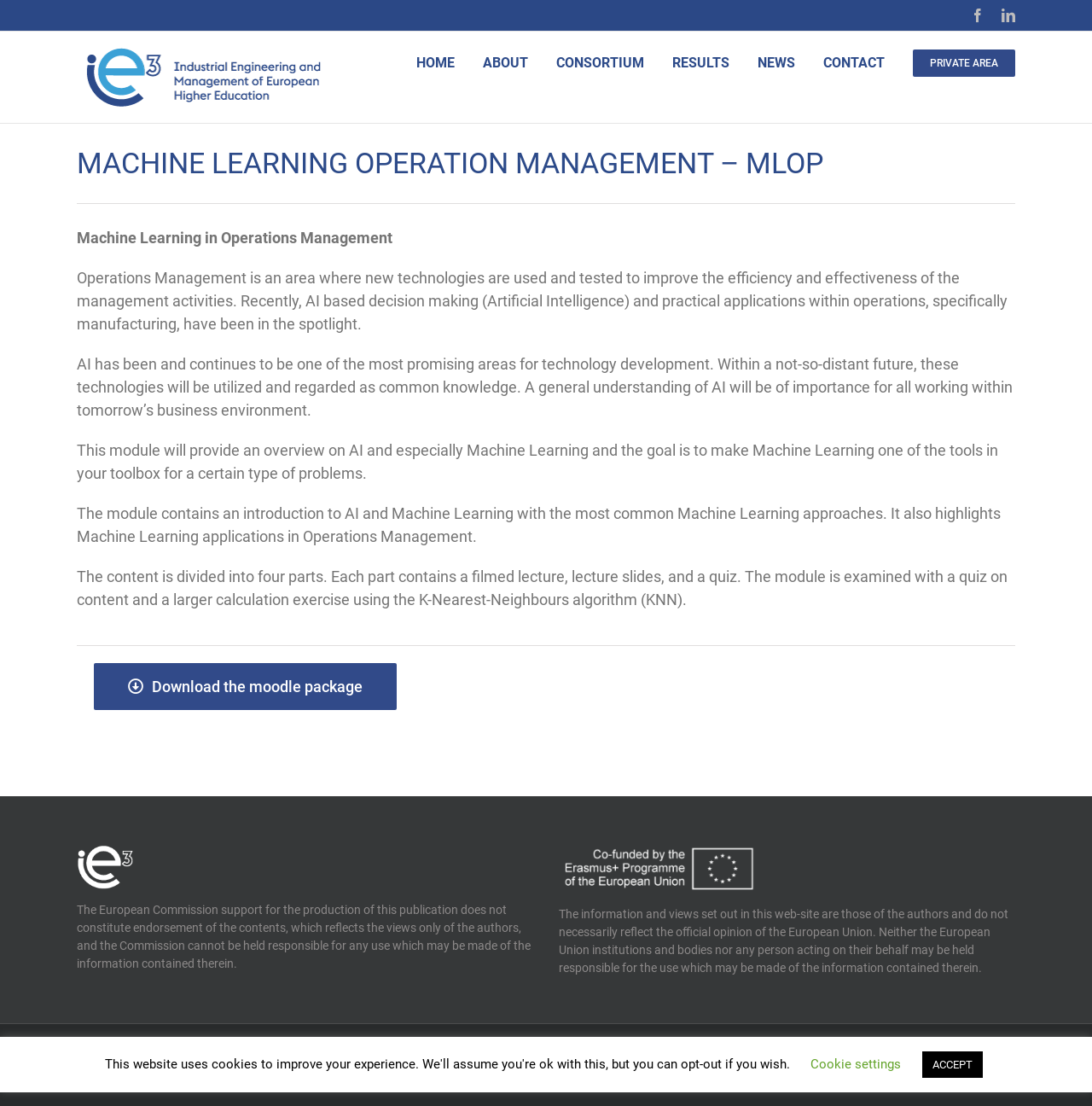Generate a comprehensive caption for the webpage you are viewing.

This webpage is about Machine Learning Operation Management (MLOP) and its application in Operations Management. At the top right corner, there are social media links to Facebook and LinkedIn. On the top left, there is a logo of Ie3, accompanied by a navigation menu with links to HOME, ABOUT, CONSORTIUM, RESULTS, NEWS, CONTACT, and PRIVATE AREA.

Below the navigation menu, there is a main section that takes up most of the page. It starts with a heading that reads "MACHINE LEARNING OPERATION MANAGEMENT – MLOP". This is followed by a series of paragraphs that introduce the concept of Machine Learning in Operations Management, its importance, and the goals of the module. The text explains how AI-based decision making is being used in manufacturing and how it will become a common tool in the future.

The module is divided into four parts, each containing a filmed lecture, lecture slides, and a quiz. The module is examined with a quiz on content and a larger calculation exercise using the K-Nearest-Neighbours algorithm (KNN). There is a link to download the Moodle package below the text.

At the bottom of the page, there is a section with copyright information and disclaimers from the European Commission. There are also social media links to Facebook and LinkedIn again. On the bottom right, there are buttons for cookie settings and an ACCEPT button. Finally, there is a "Go to Top" link at the very bottom right corner of the page.